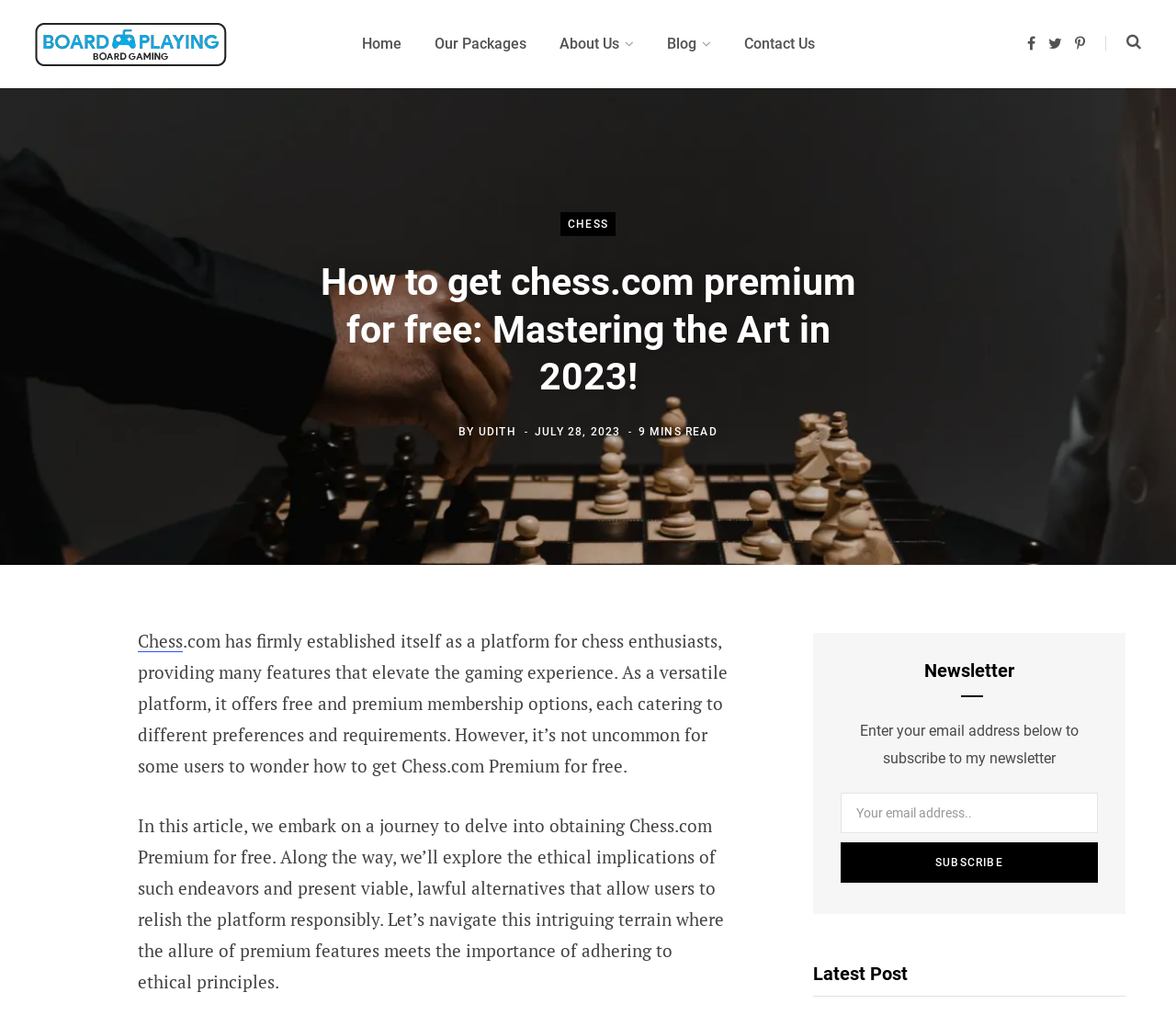Can you identify the bounding box coordinates of the clickable region needed to carry out this instruction: 'Click on the 'Home' link'? The coordinates should be four float numbers within the range of 0 to 1, stated as [left, top, right, bottom].

[0.293, 0.0, 0.355, 0.087]